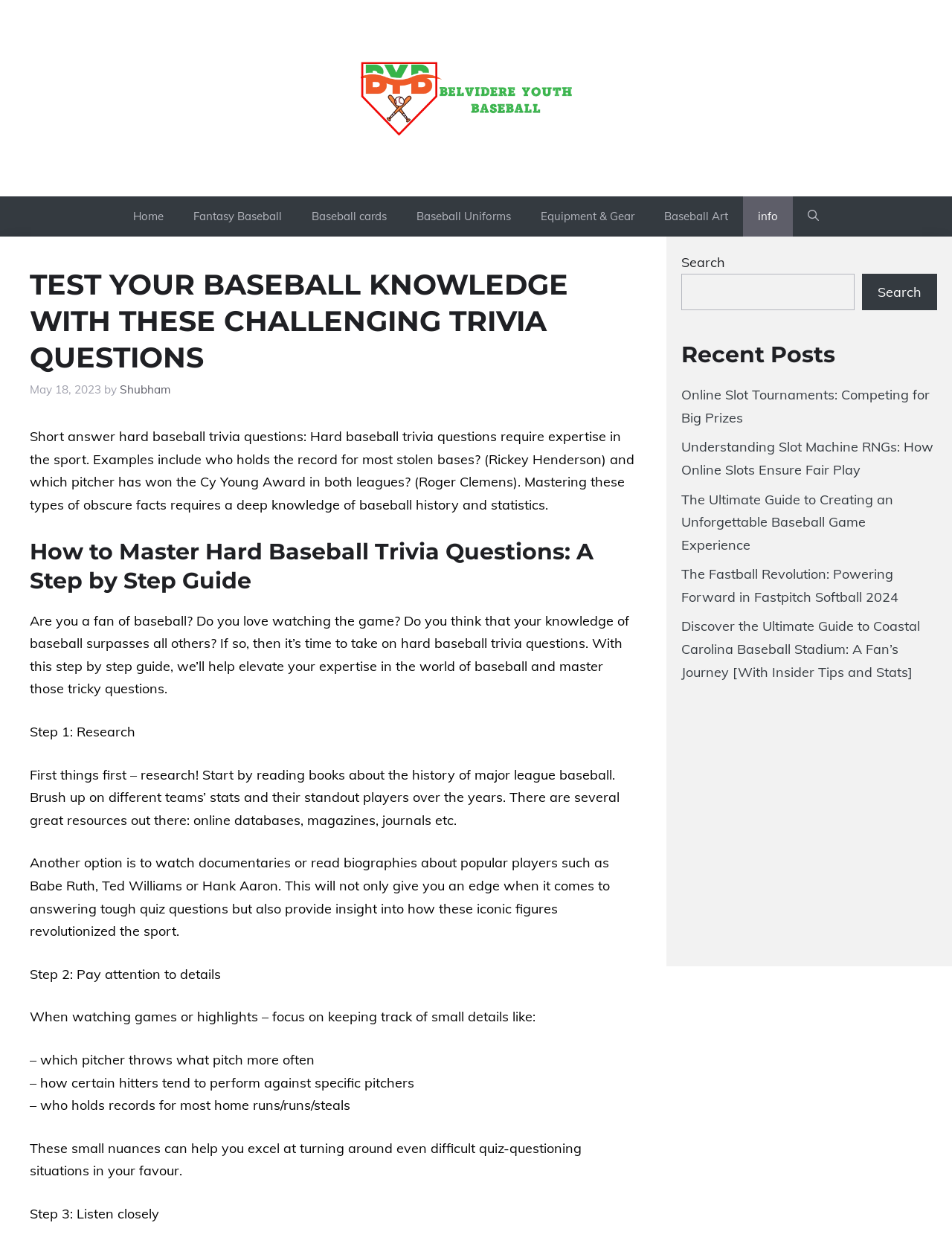Extract the top-level heading from the webpage and provide its text.

TEST YOUR BASEBALL KNOWLEDGE WITH THESE CHALLENGING TRIVIA QUESTIONS